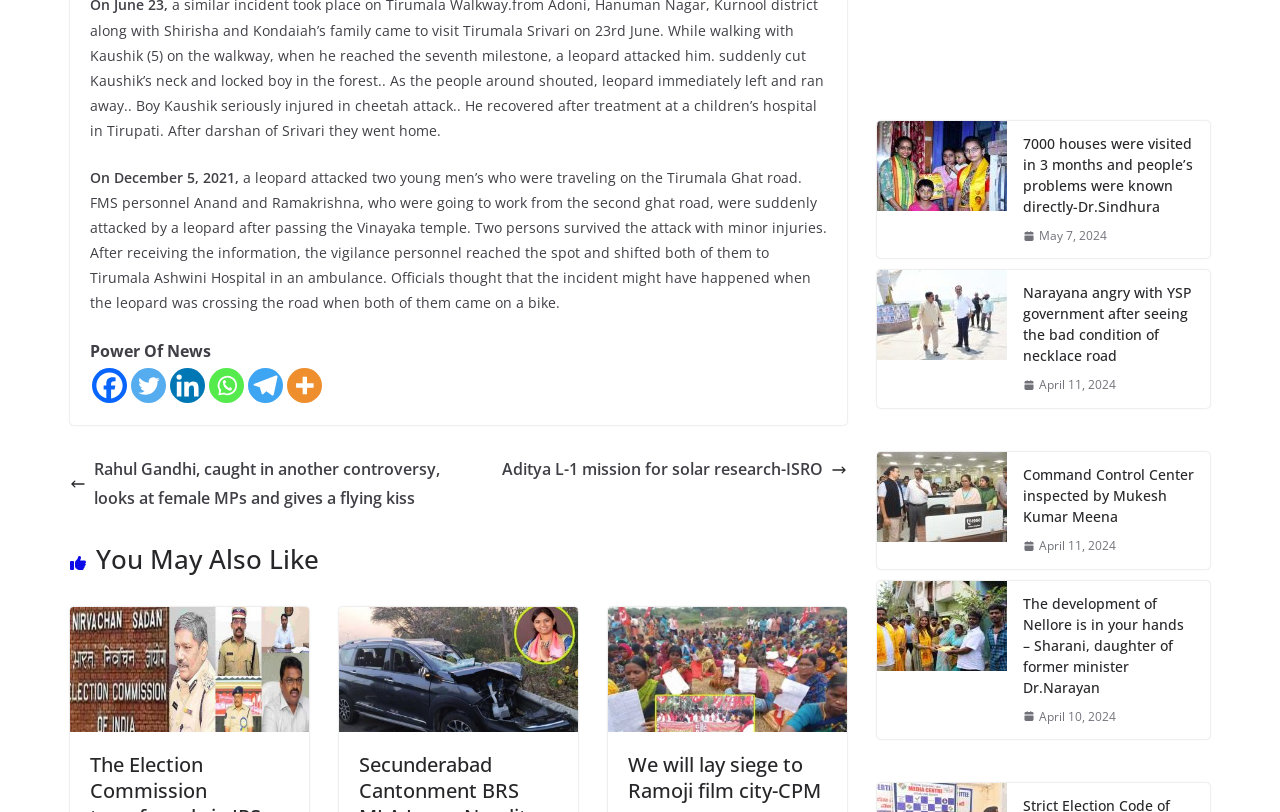Please identify the bounding box coordinates of the area I need to click to accomplish the following instruction: "Check out the news about Secunderabad Cantonment BRS MLA Lasya Nandita".

[0.265, 0.751, 0.452, 0.778]